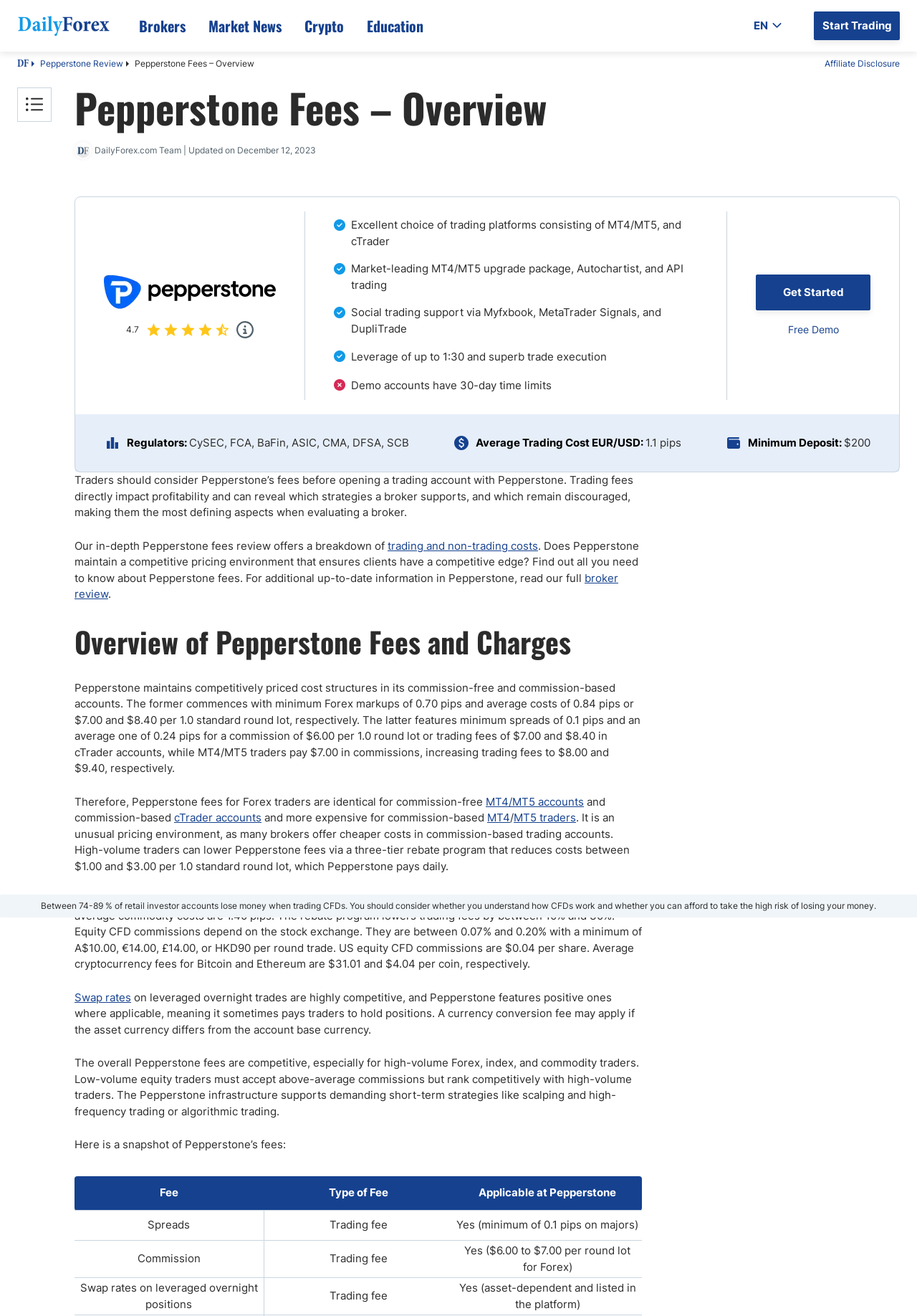Please find and generate the text of the main header of the webpage.

Pepperstone Fees – Overview